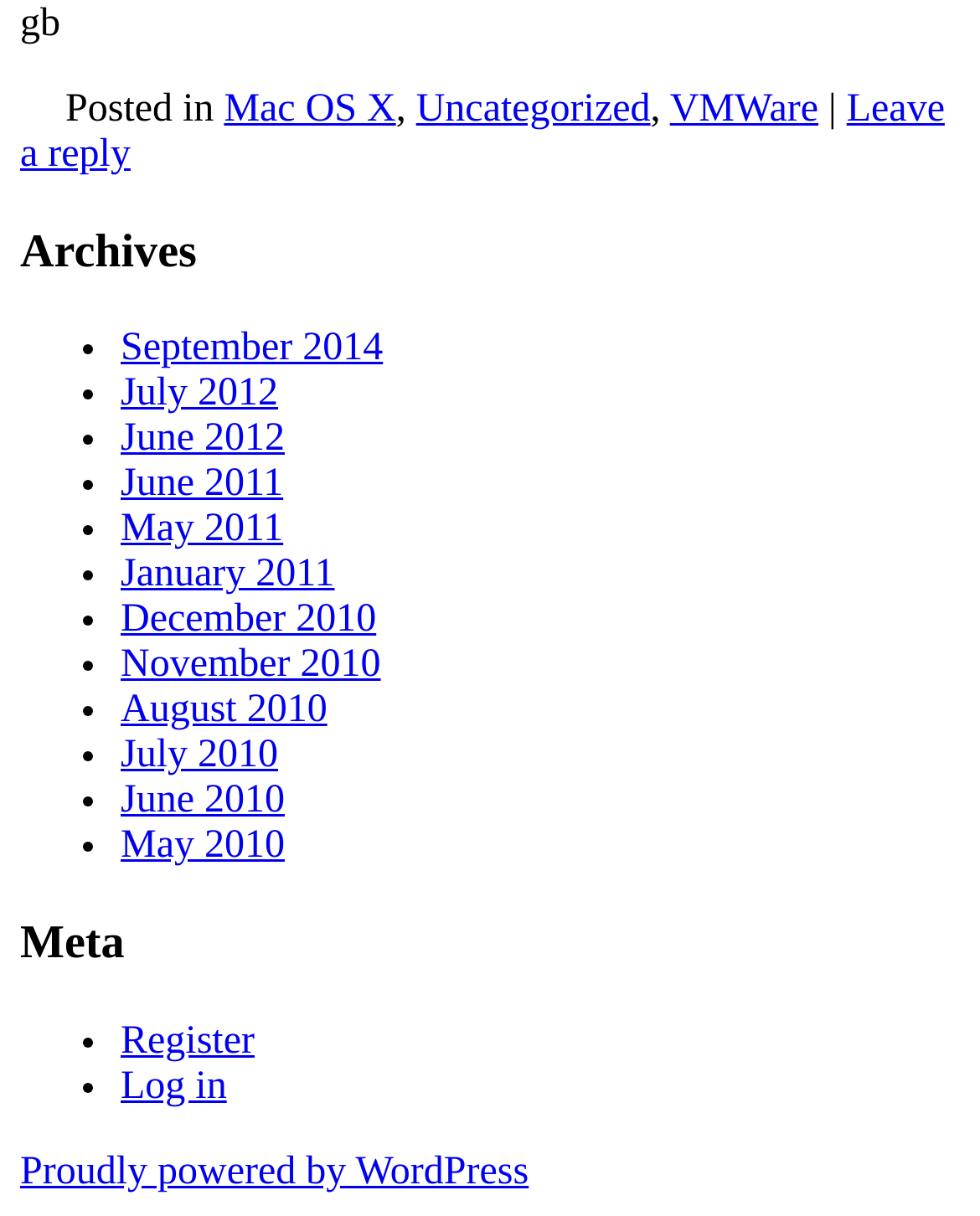Provide a thorough and detailed response to the question by examining the image: 
What is the category of the latest post?

I found the latest post by looking at the footer section, where it says 'Posted in' followed by a link to 'Mac OS X' and another link to 'Uncategorized'. This suggests that the latest post is categorized under 'Uncategorized'.